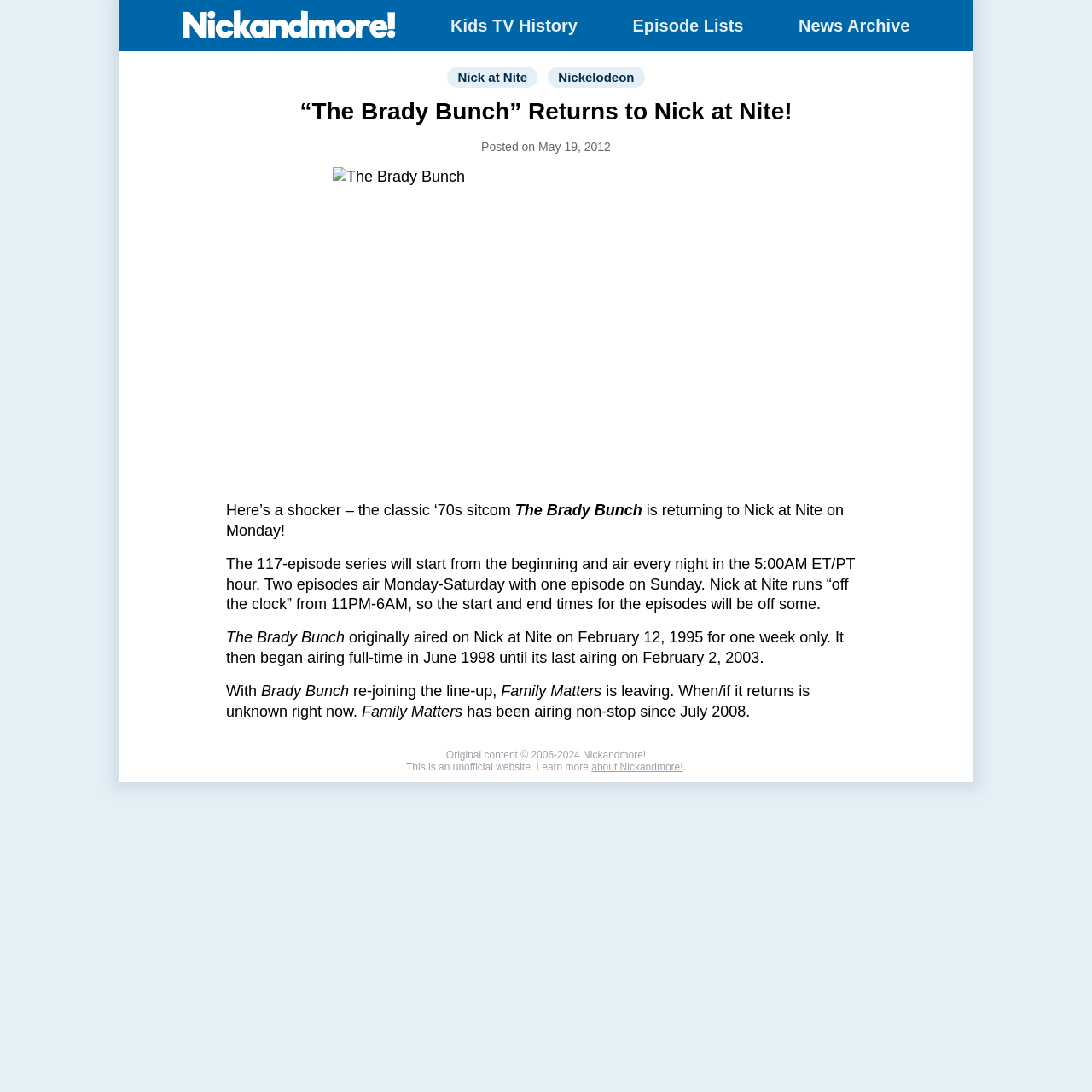Answer succinctly with a single word or phrase:
What is the name of the website?

Nickandmore!